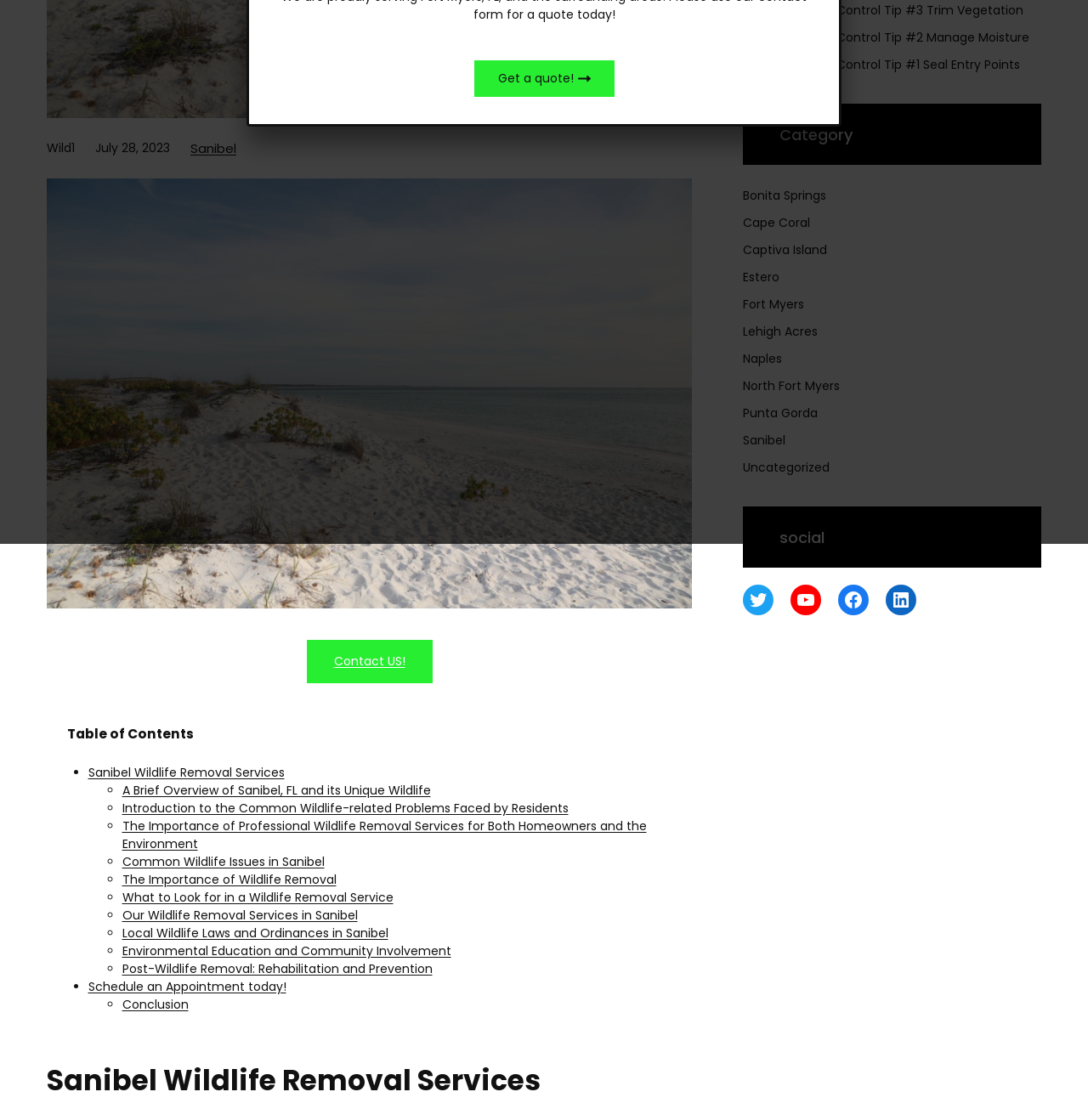Locate the bounding box of the UI element described in the following text: "Post-Wildlife Removal: Rehabilitation and Prevention".

[0.112, 0.857, 0.397, 0.872]